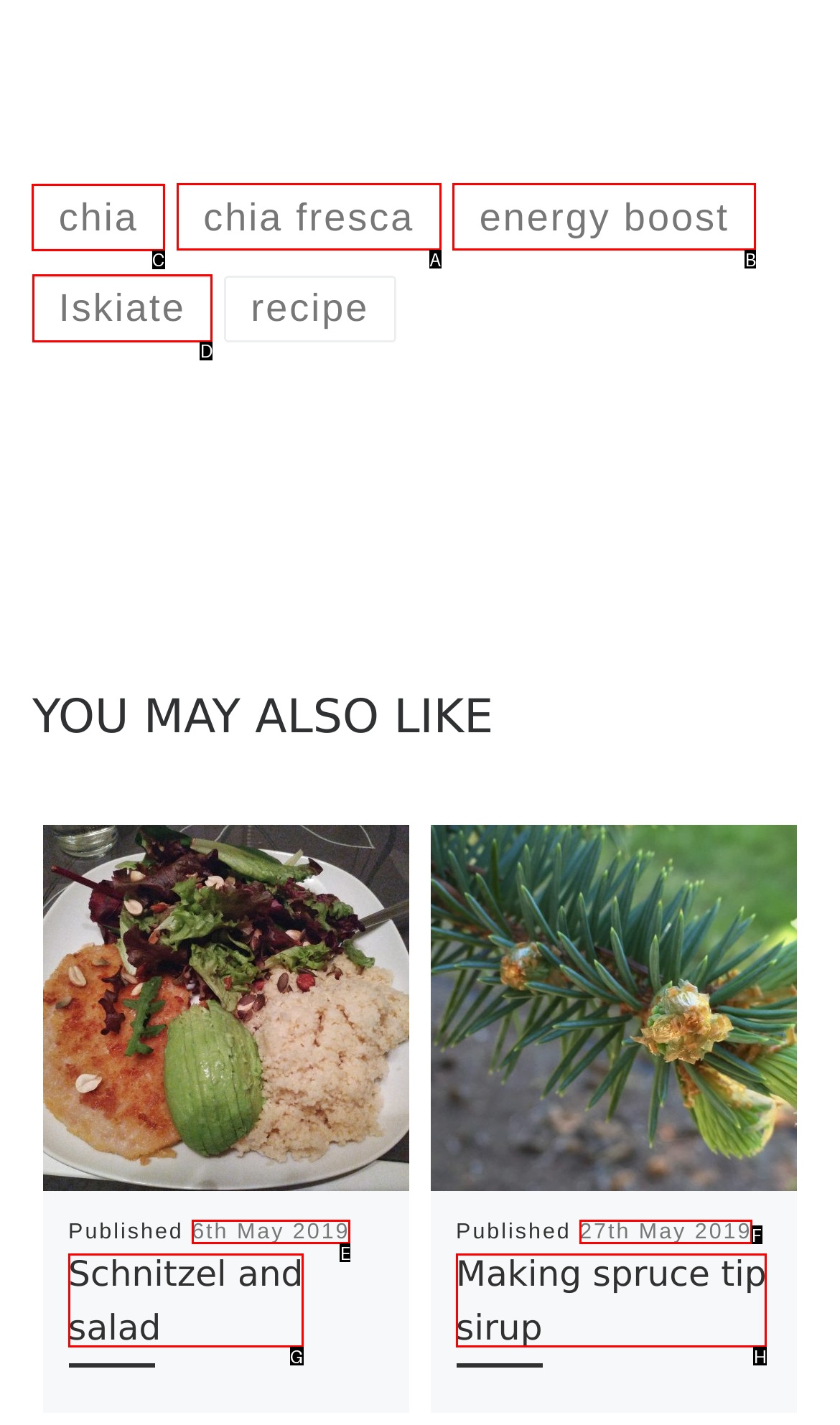Select the appropriate bounding box to fulfill the task: Read about patient resources Respond with the corresponding letter from the choices provided.

None